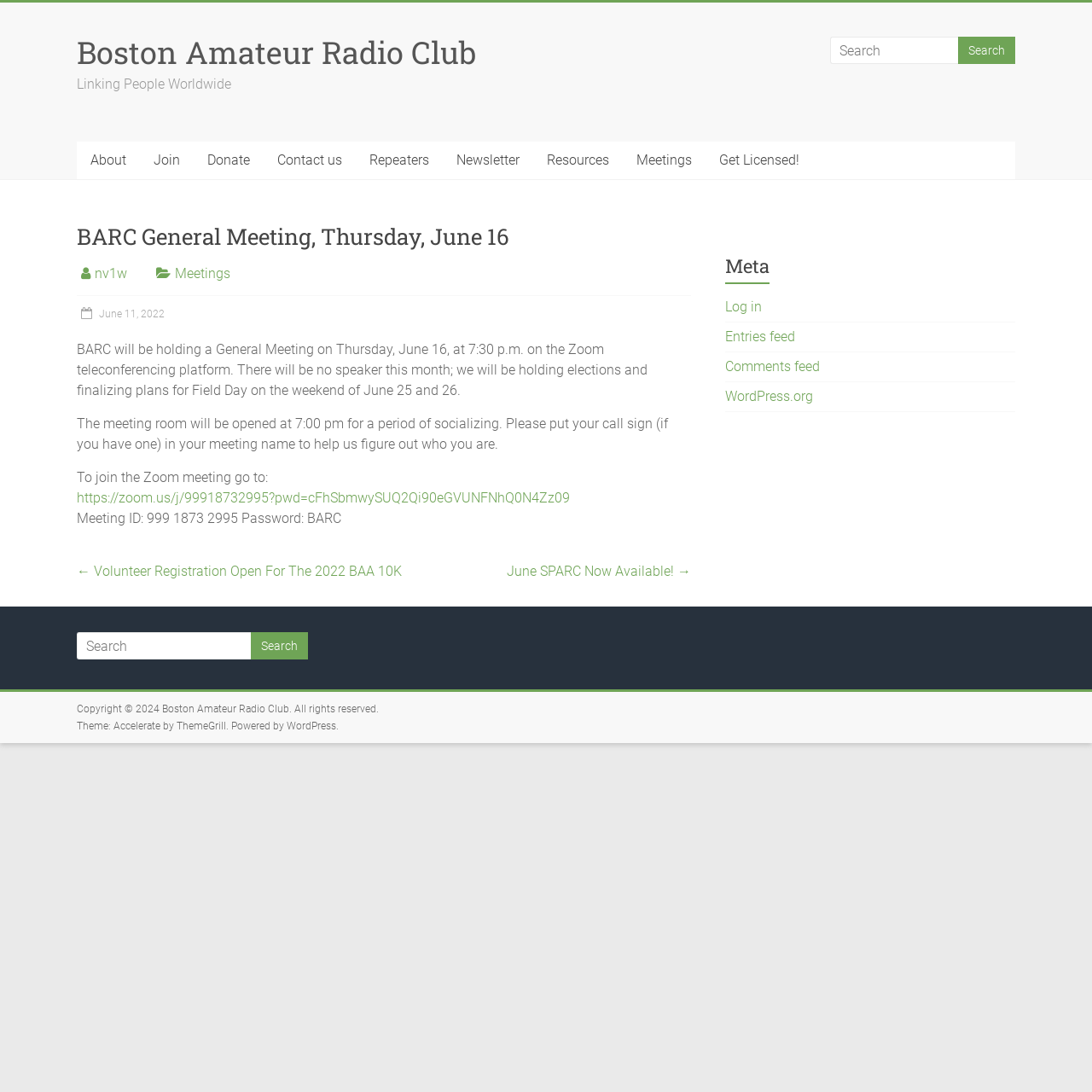Please analyze the image and give a detailed answer to the question:
What is the purpose of the BARC General Meeting?

The purpose of the BARC General Meeting can be inferred from the text on the webpage, which states that 'There will be no speaker this month; we will be holding elections and finalizing plans for Field Day on the weekend of June 25 and 26.' This indicates that the meeting will focus on these two specific topics.